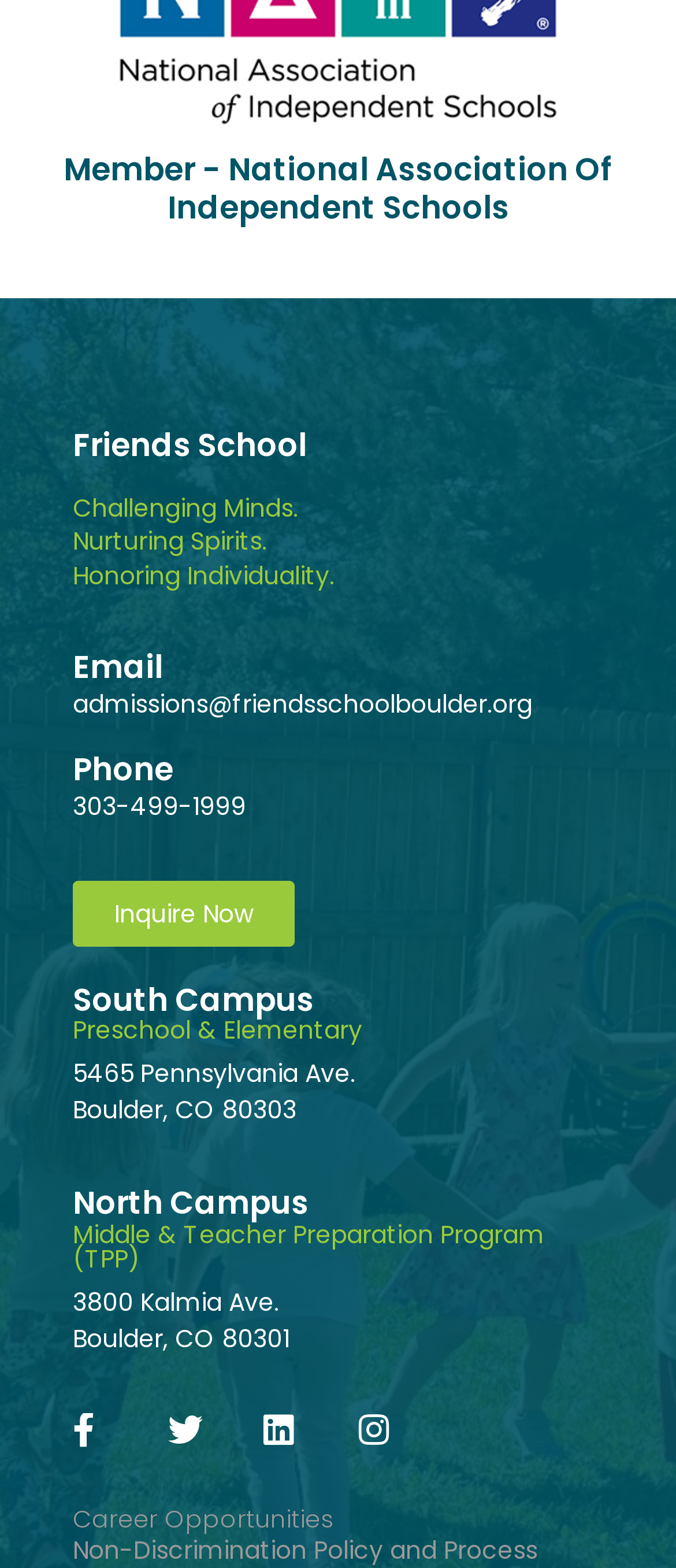Identify the bounding box coordinates for the UI element described as follows: "Inquire Now". Ensure the coordinates are four float numbers between 0 and 1, formatted as [left, top, right, bottom].

[0.108, 0.561, 0.436, 0.603]